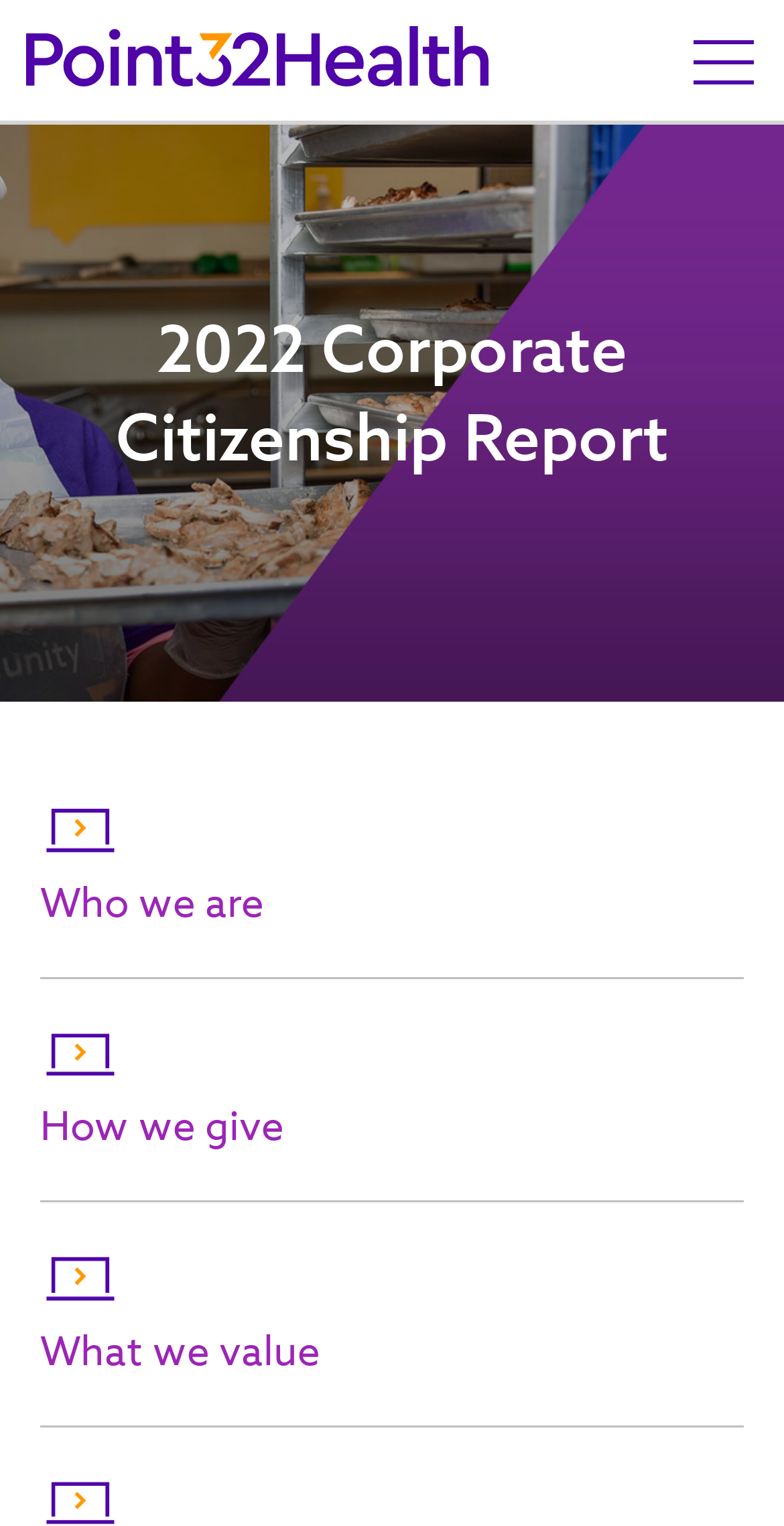Locate the bounding box of the UI element described by: "Who we are" in the given webpage screenshot.

[0.051, 0.573, 0.336, 0.611]